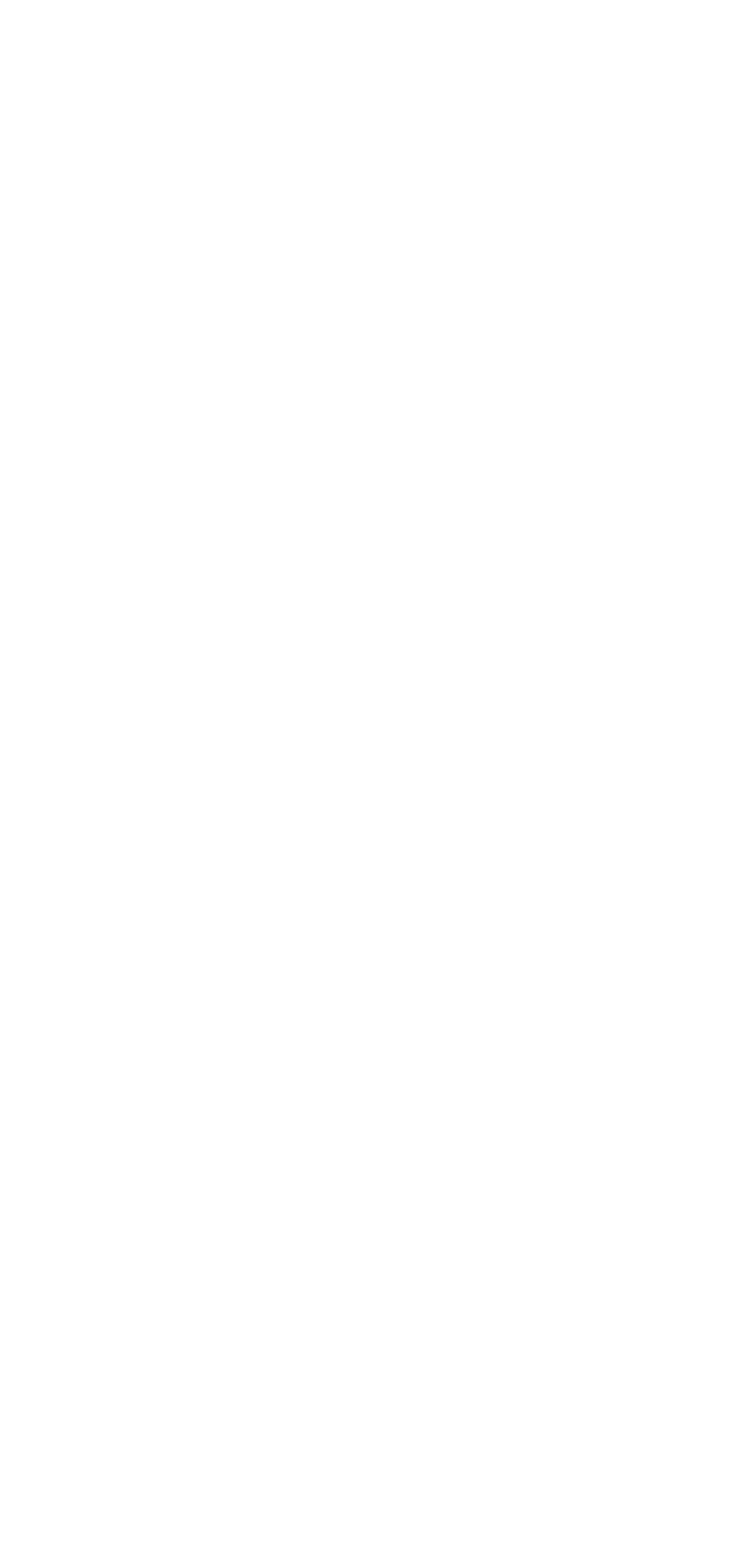Predict the bounding box of the UI element that fits this description: "News".

[0.542, 0.265, 0.663, 0.291]